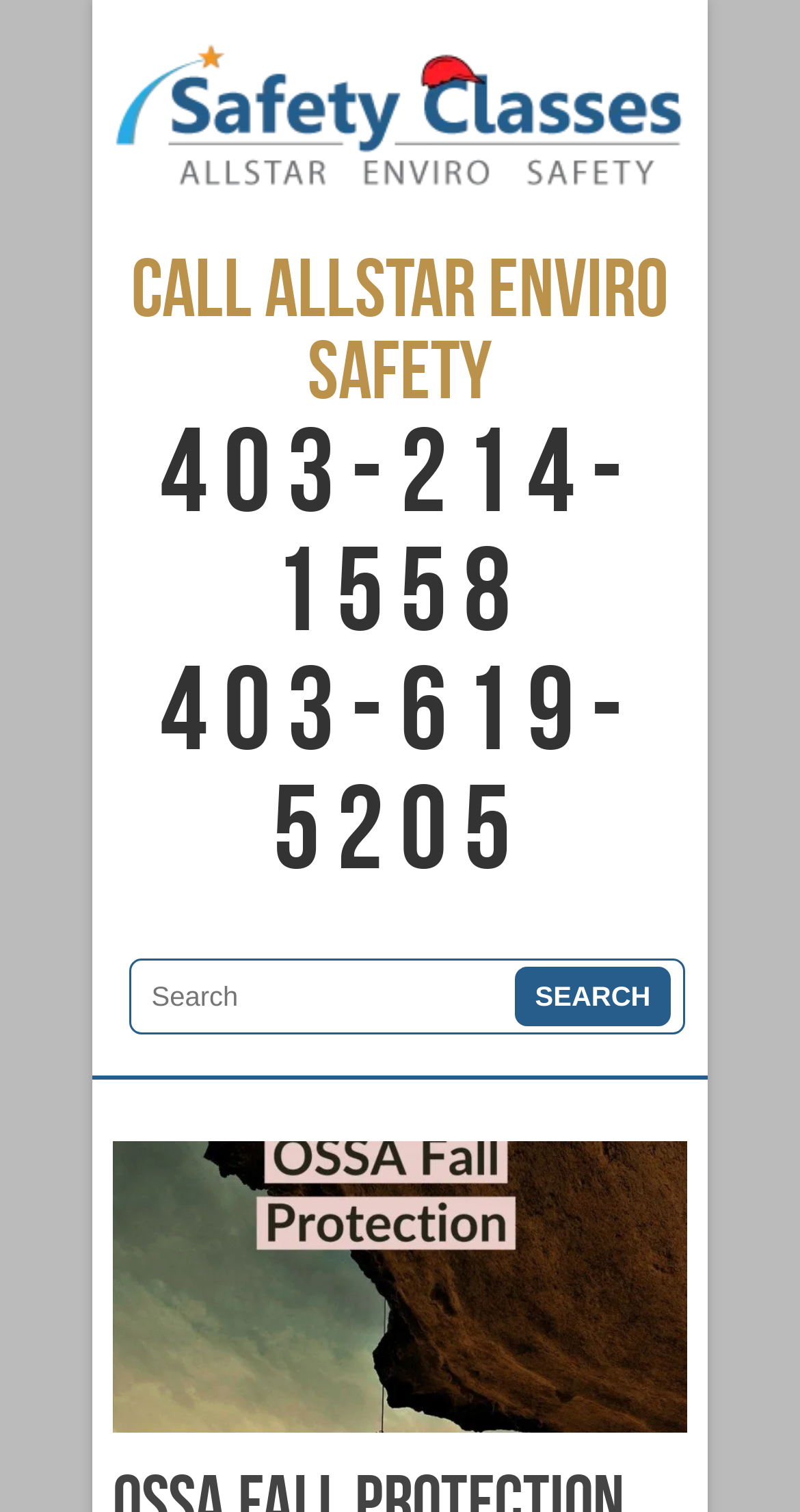Locate and provide the bounding box coordinates for the HTML element that matches this description: "parent_node: Search for: name="s" placeholder="Search"".

[0.161, 0.634, 0.856, 0.685]